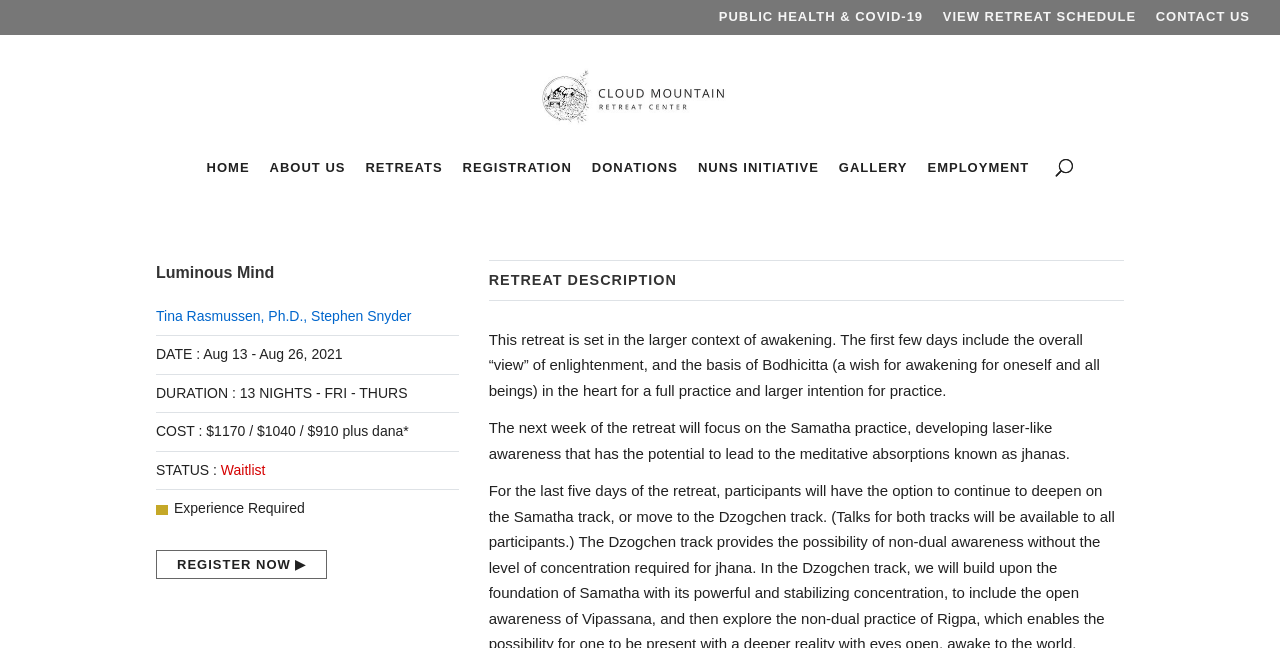Could you highlight the region that needs to be clicked to execute the instruction: "View retreat schedule"?

[0.736, 0.015, 0.888, 0.05]